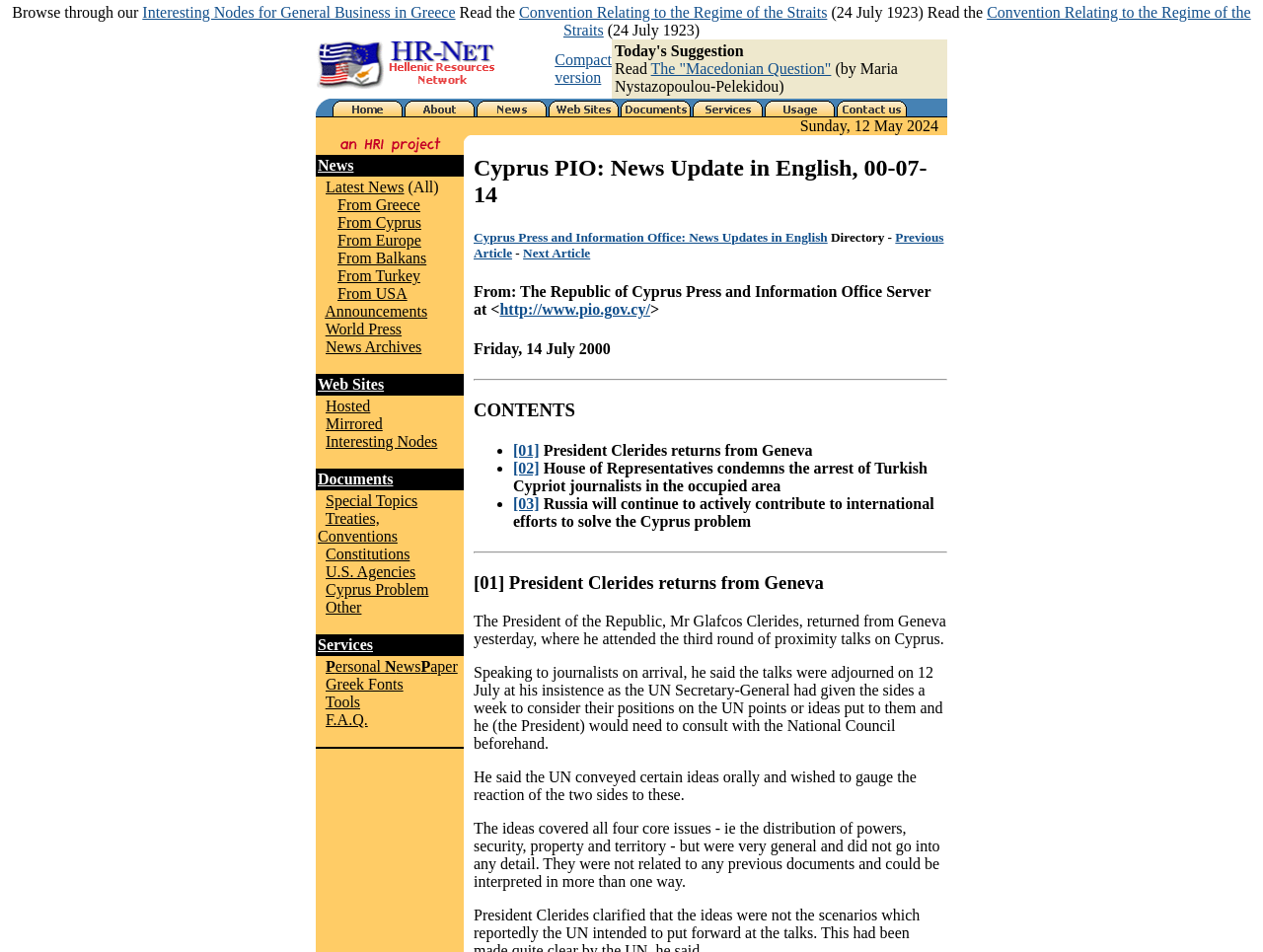Mark the bounding box of the element that matches the following description: "alt="Usage Information" name="useon"".

[0.604, 0.108, 0.661, 0.125]